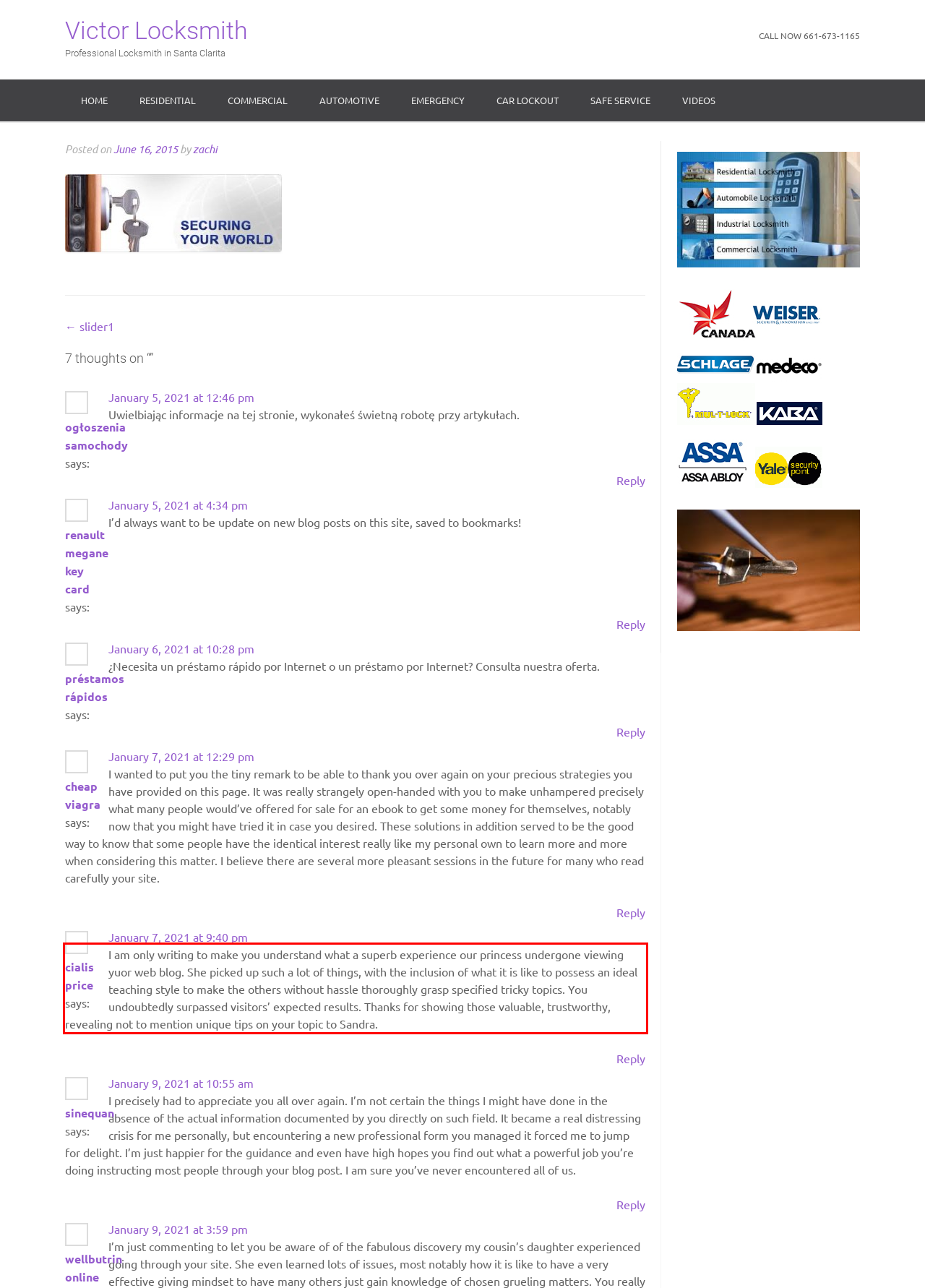Using the provided screenshot of a webpage, recognize and generate the text found within the red rectangle bounding box.

I am only writing to make you understand what a superb experience our princess undergone viewing yuor web blog. She picked up such a lot of things, with the inclusion of what it is like to possess an ideal teaching style to make the others without hassle thoroughly grasp specified tricky topics. You undoubtedly surpassed visitors’ expected results. Thanks for showing those valuable, trustworthy, revealing not to mention unique tips on your topic to Sandra.